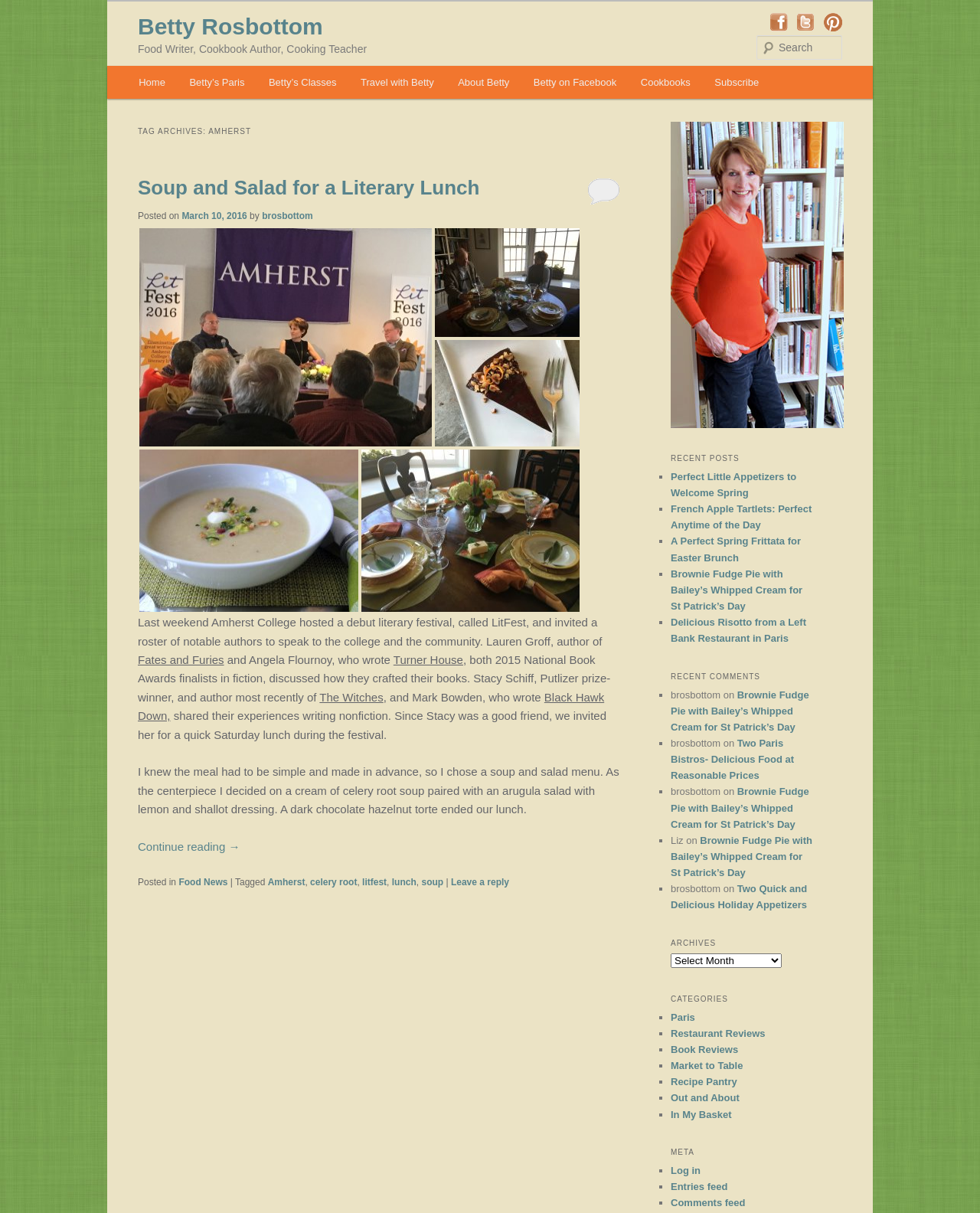What type of soup is mentioned in the article?
Can you offer a detailed and complete answer to this question?

The type of soup mentioned in the article can be found in the text of the article, which mentions 'a cream of celery root soup paired with an arugula salad'. This indicates that the soup is a cream of celery root soup.